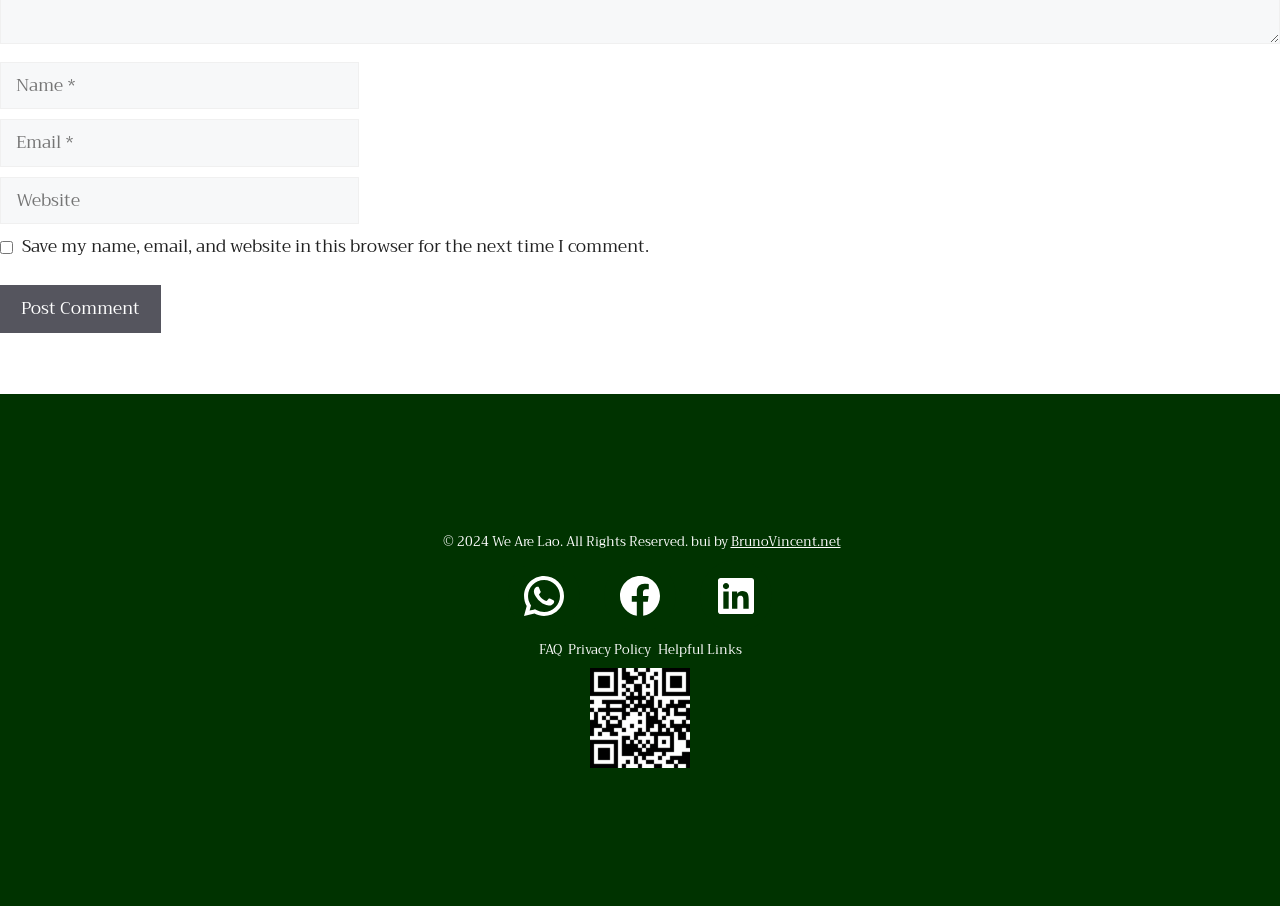Please find and report the bounding box coordinates of the element to click in order to perform the following action: "Click the Post Comment button". The coordinates should be expressed as four float numbers between 0 and 1, in the format [left, top, right, bottom].

[0.0, 0.315, 0.126, 0.367]